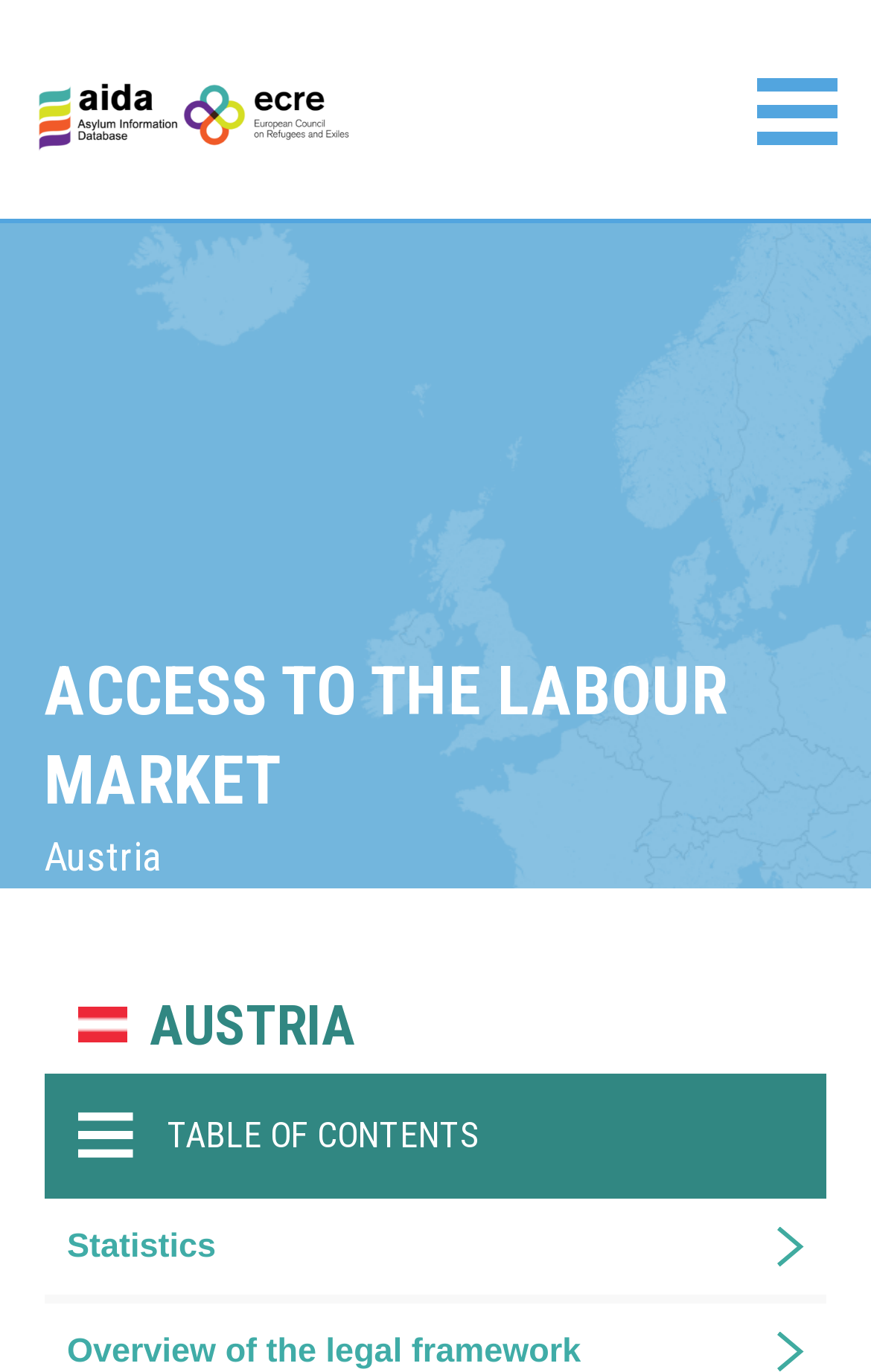Refer to the image and offer a detailed explanation in response to the question: How many links are there in the table of contents?

I found the answer by looking at the link elements under the heading 'TABLE OF CONTENTS', which are 'AUSTRIA' and 'Statistics'.